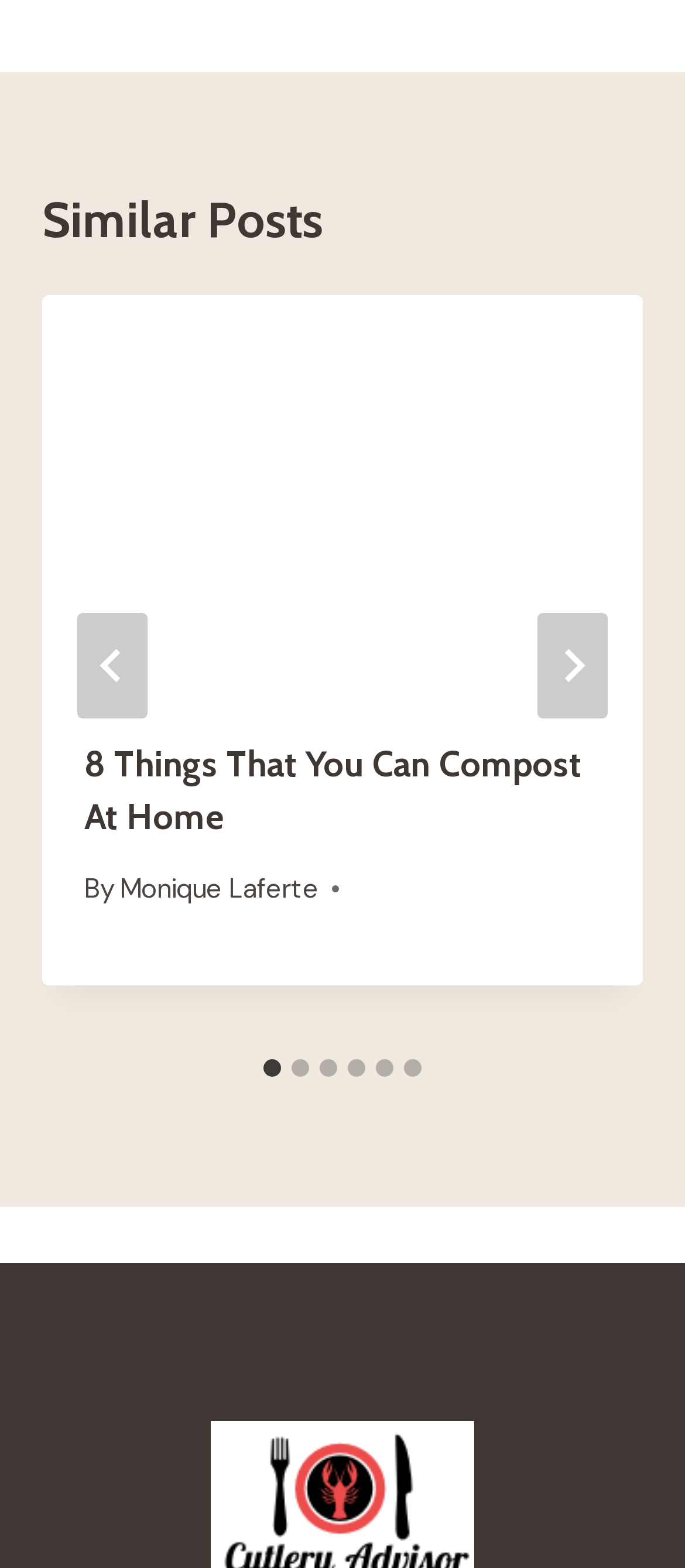Please locate the bounding box coordinates of the element that should be clicked to achieve the given instruction: "Select slide 2".

[0.426, 0.675, 0.451, 0.686]